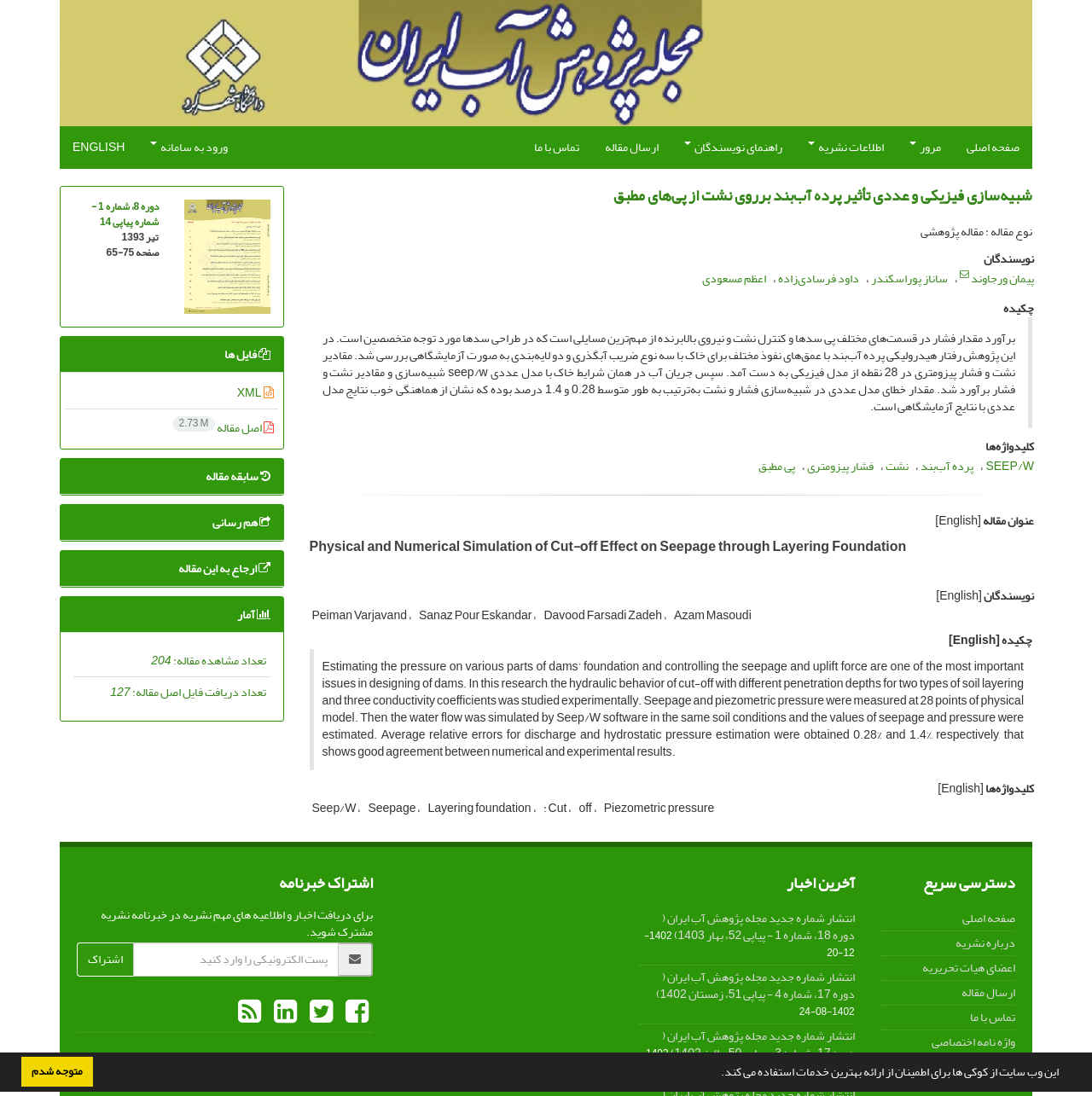Please specify the bounding box coordinates for the clickable region that will help you carry out the instruction: "go to the journal's homepage".

[0.881, 0.827, 0.93, 0.848]